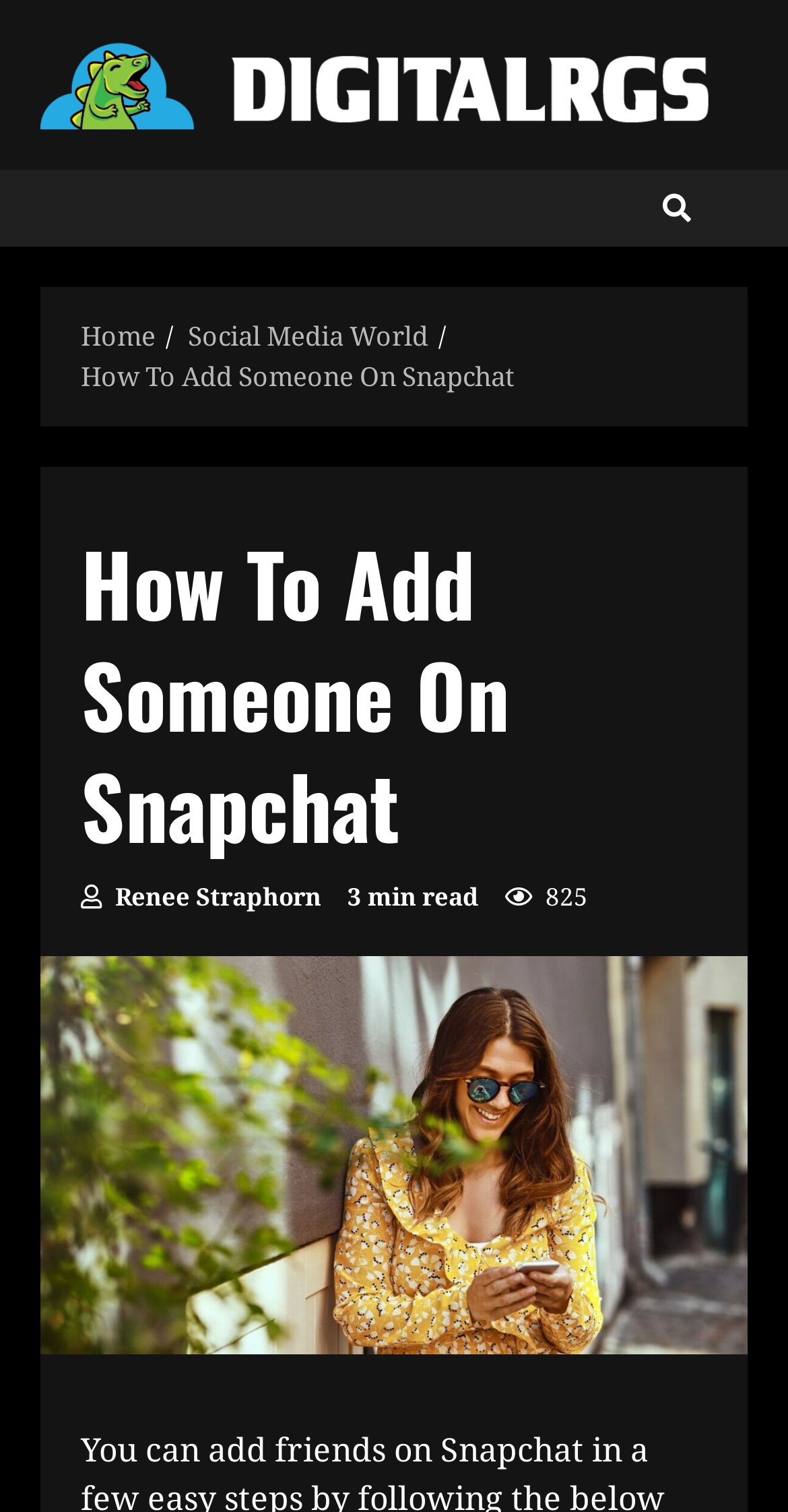Review the image closely and give a comprehensive answer to the question: What is the current page about?

The current page is about adding friends on Snapchat, as indicated by the heading 'How To Add Someone On Snapchat' and the breadcrumbs navigation showing 'Social Media World' and 'How To Add Someone On Snapchat'.